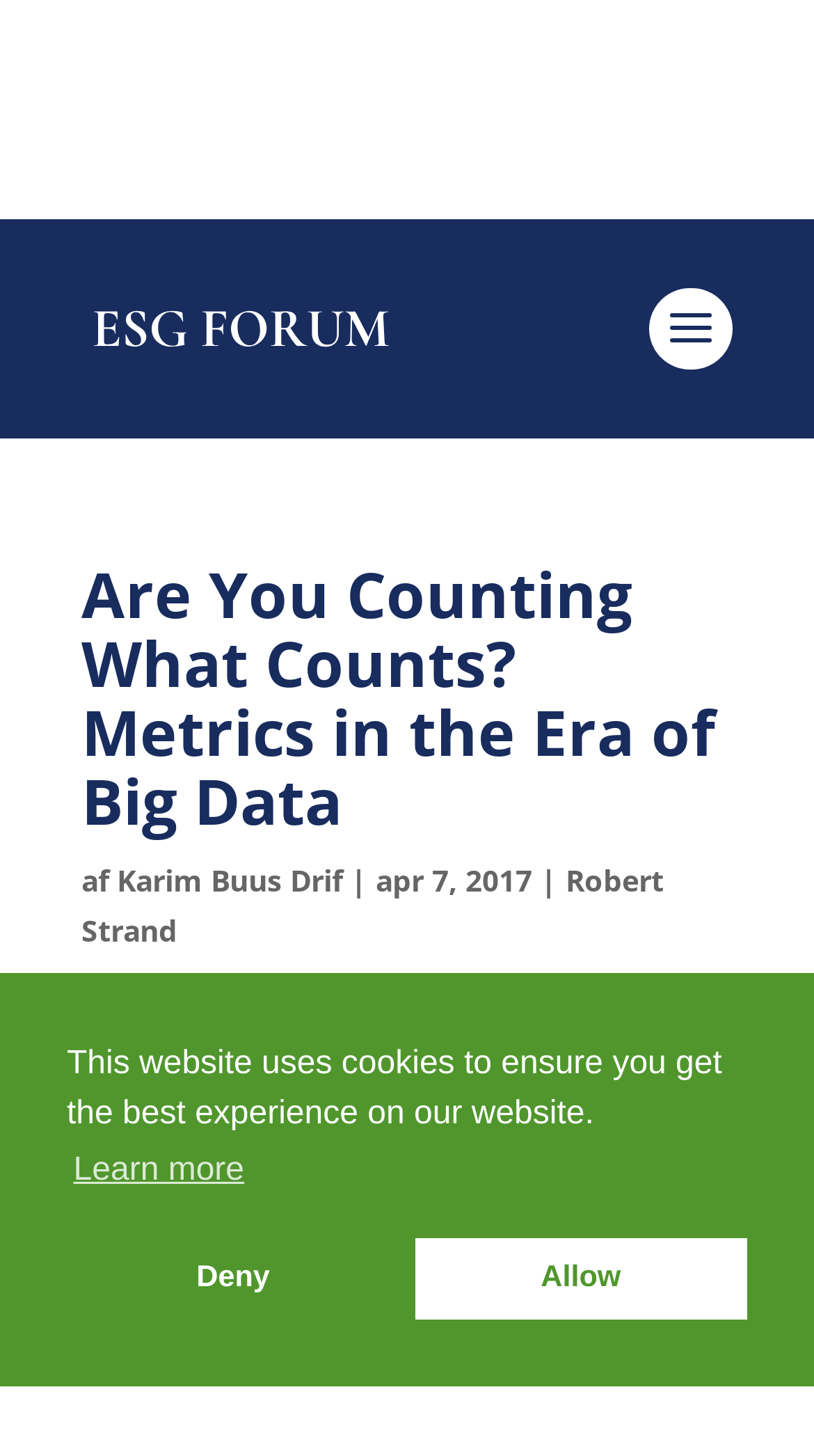Given the element description: "Allow", predict the bounding box coordinates of this UI element. The coordinates must be four float numbers between 0 and 1, given as [left, top, right, bottom].

[0.509, 0.85, 0.918, 0.906]